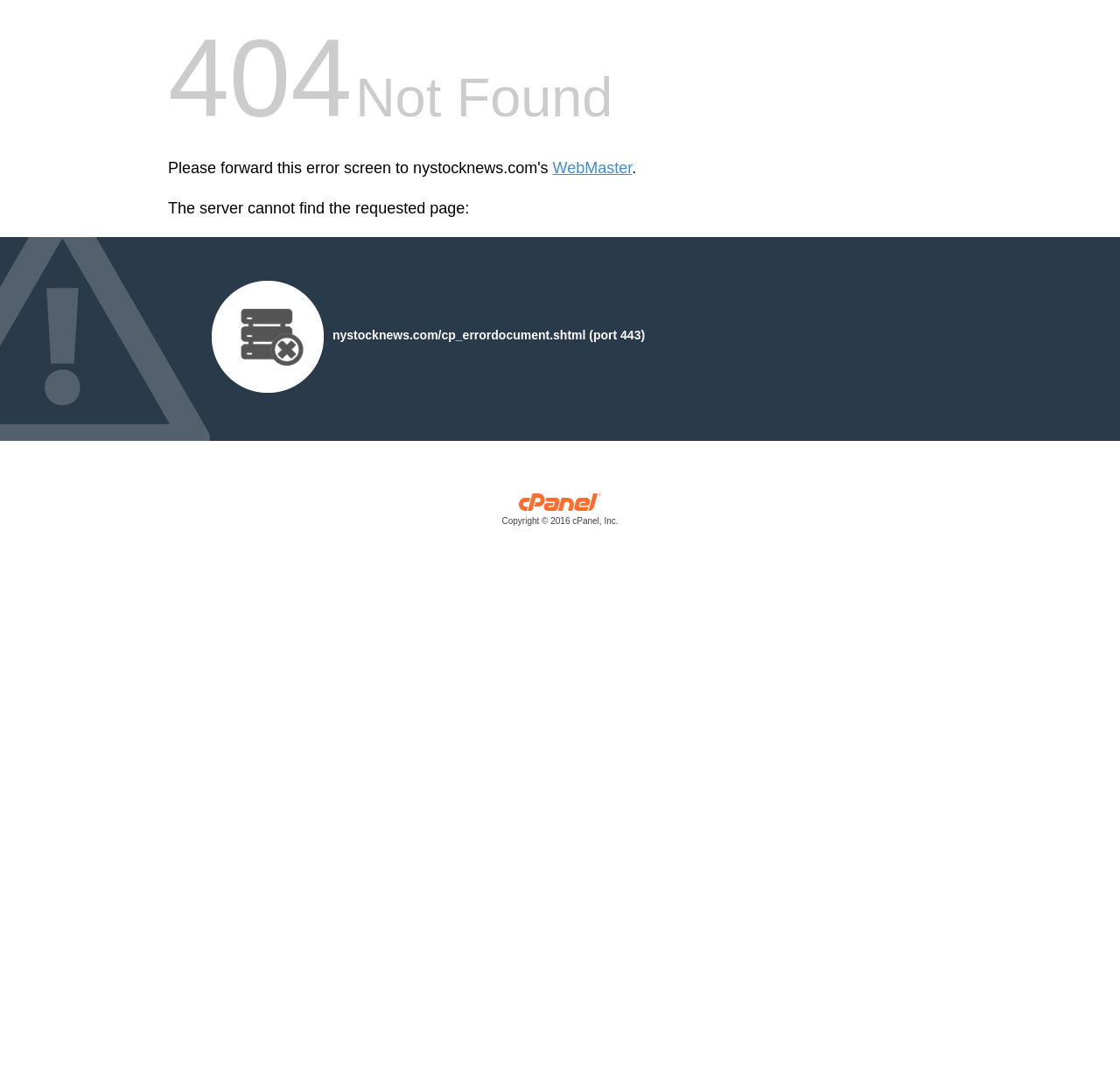How many links are on this page?
Your answer should be a single word or phrase derived from the screenshot.

2